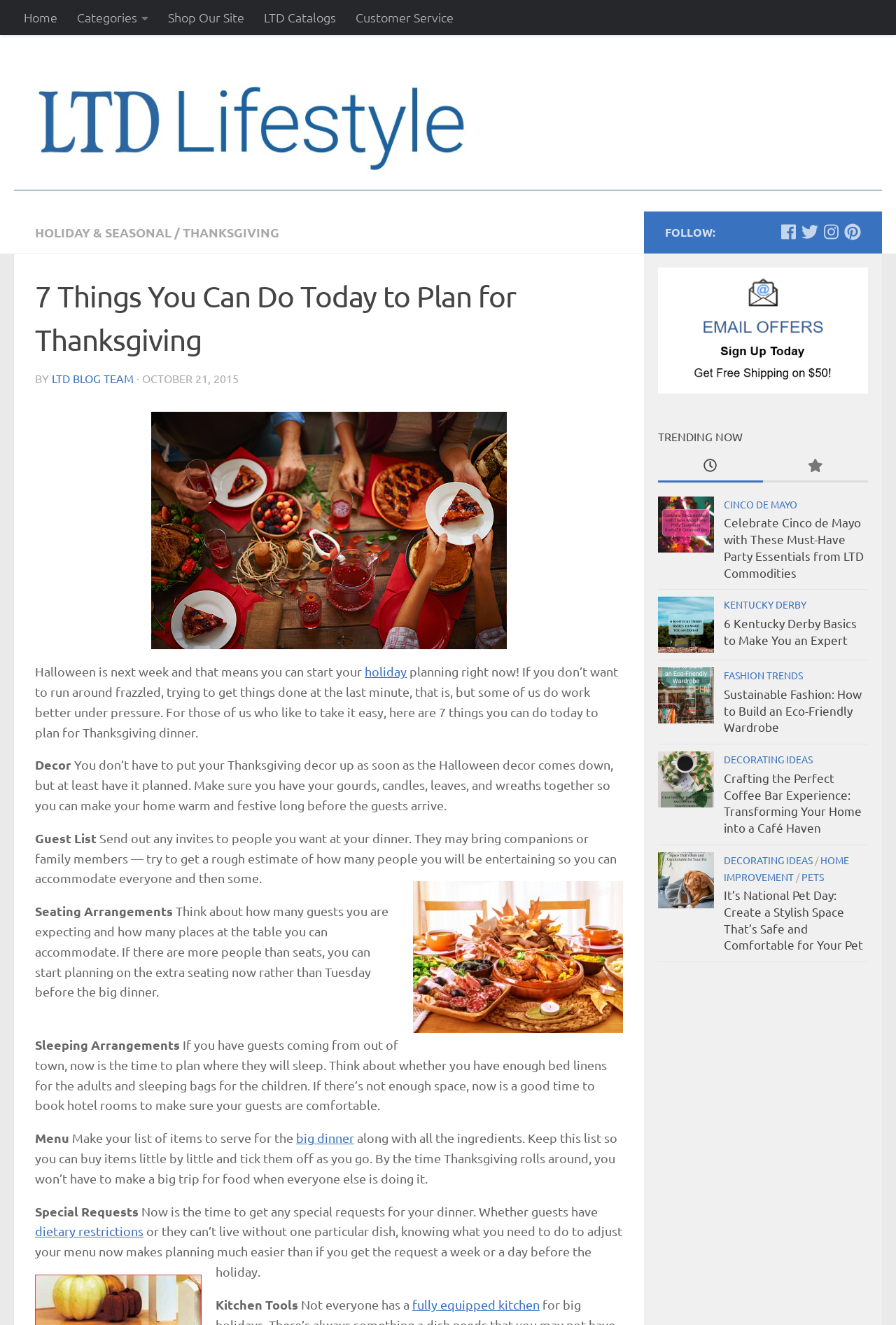Locate the bounding box coordinates of the element's region that should be clicked to carry out the following instruction: "Read the trending post 'Celebrate Cinco de Mayo with These Must-Have Party Essentials from LTD Commodities'". The coordinates need to be four float numbers between 0 and 1, i.e., [left, top, right, bottom].

[0.808, 0.389, 0.964, 0.437]